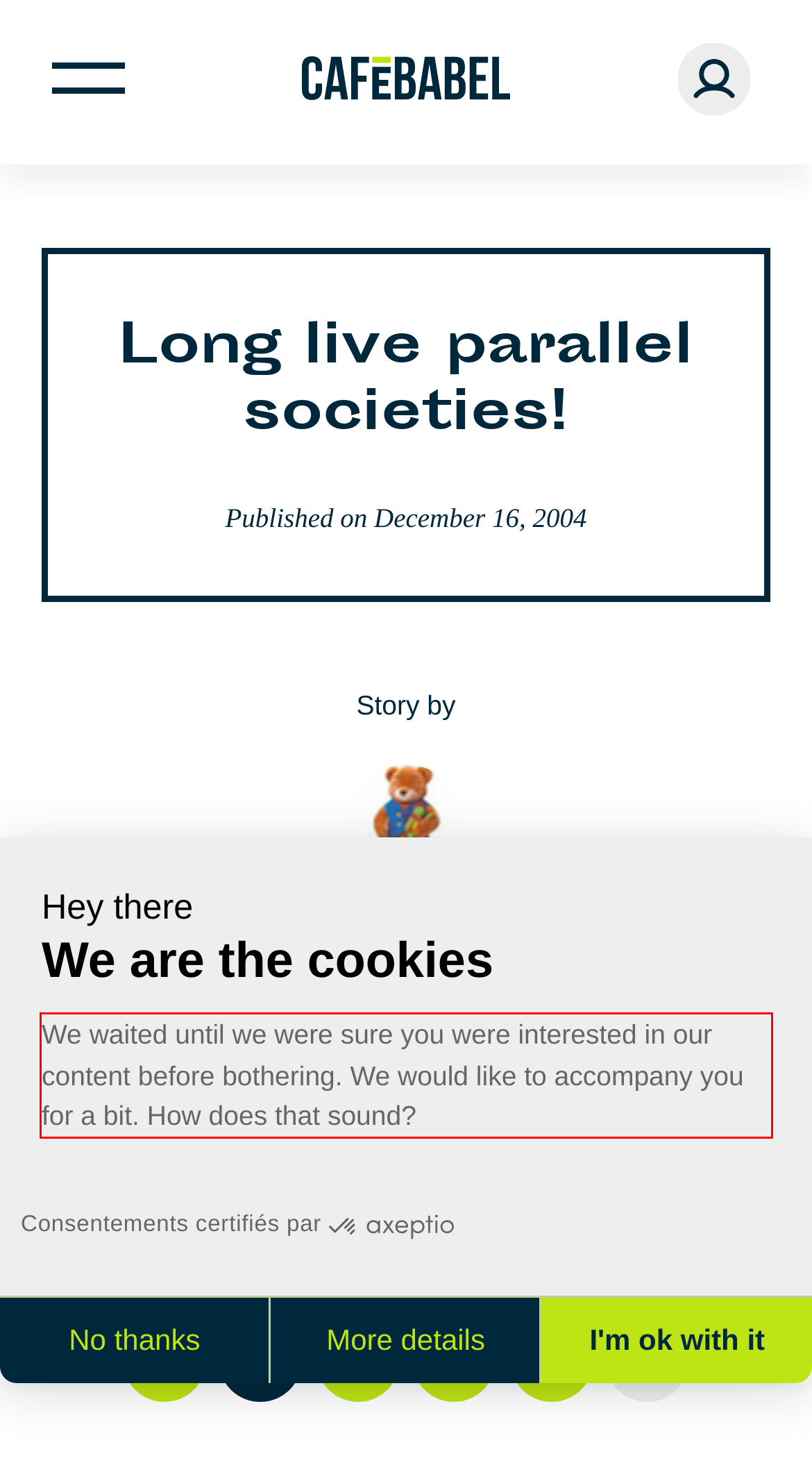Using the webpage screenshot, recognize and capture the text within the red bounding box.

We waited until we were sure you were interested in our content before bothering. We would like to accompany you for a bit. How does that sound?